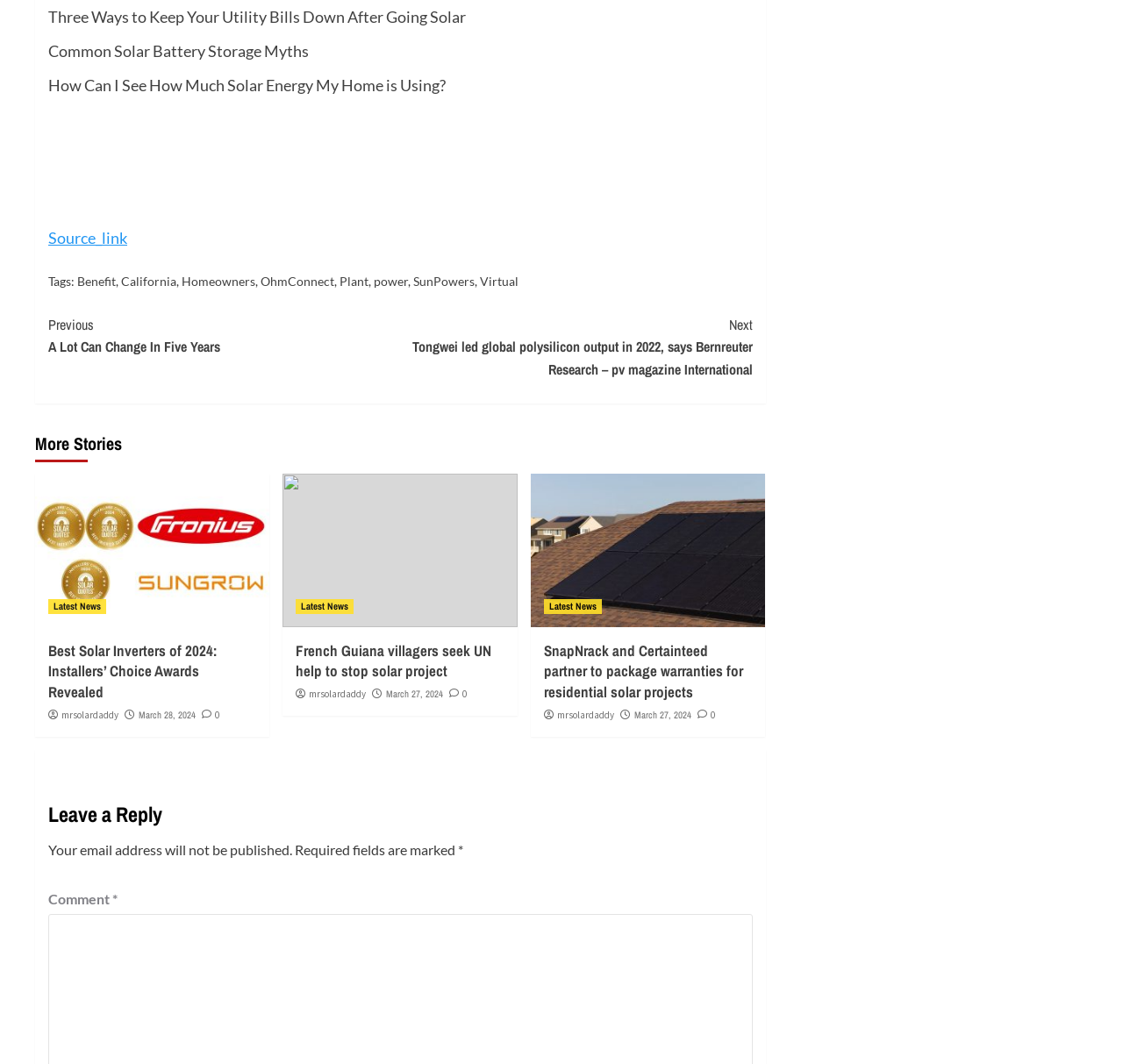Find the bounding box coordinates for the element that must be clicked to complete the instruction: "view technology news". The coordinates should be four float numbers between 0 and 1, indicated as [left, top, right, bottom].

None